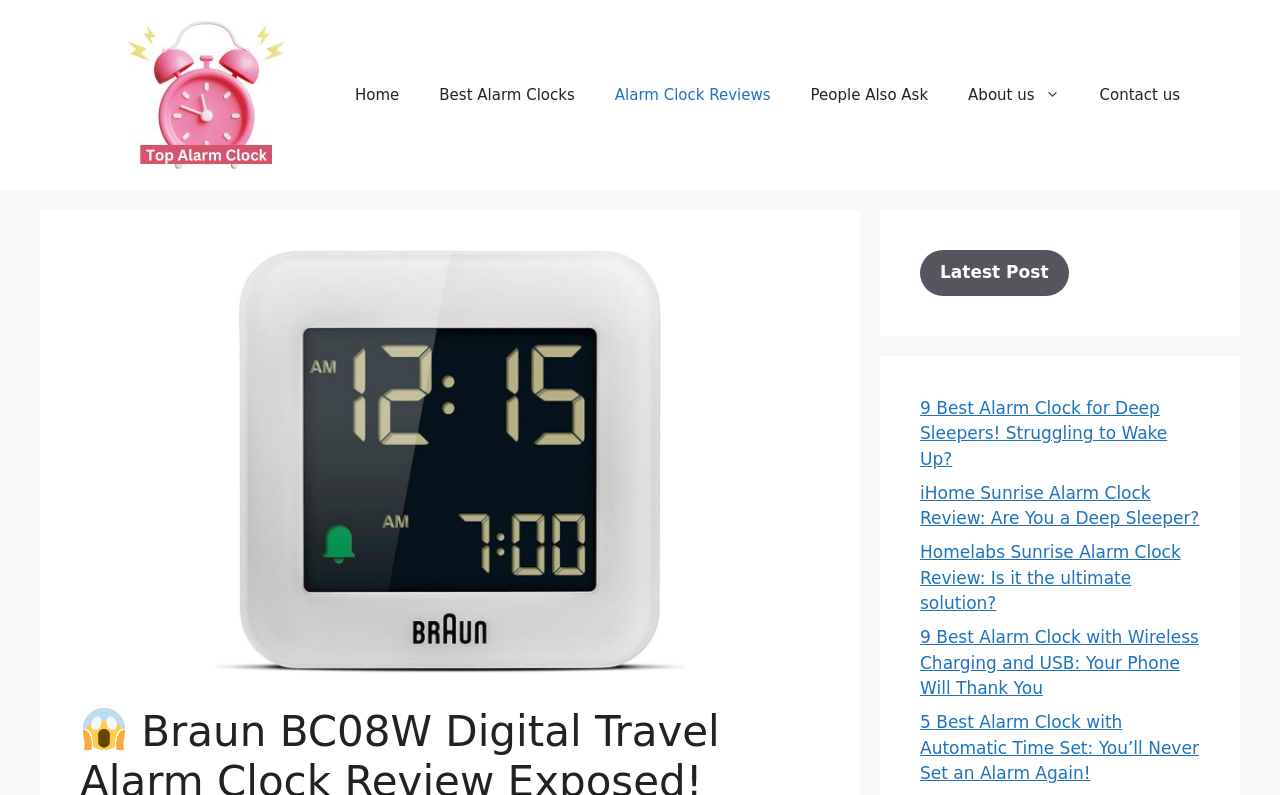Please give a short response to the question using one word or a phrase:
How many navigation links are there?

7